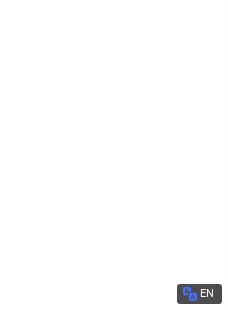Give a detailed account of what is happening in the image.

The image showcases the cover of the children's magazine titled "Ask – May-June 2024." This edition is part of a collection that offers engaging content for young readers, encouraging curiosity and exploration. Positioned prominently in a section labeled "NEWEST FOR KIDS MAGAZINES," this magazine aims to captivate young minds with its vibrant illustrations and informative articles. It is accessible through a dedicated link, inviting children and parents to delve into its pages and discover the fun within. The release date for this issue is noted as May 10, 2024.